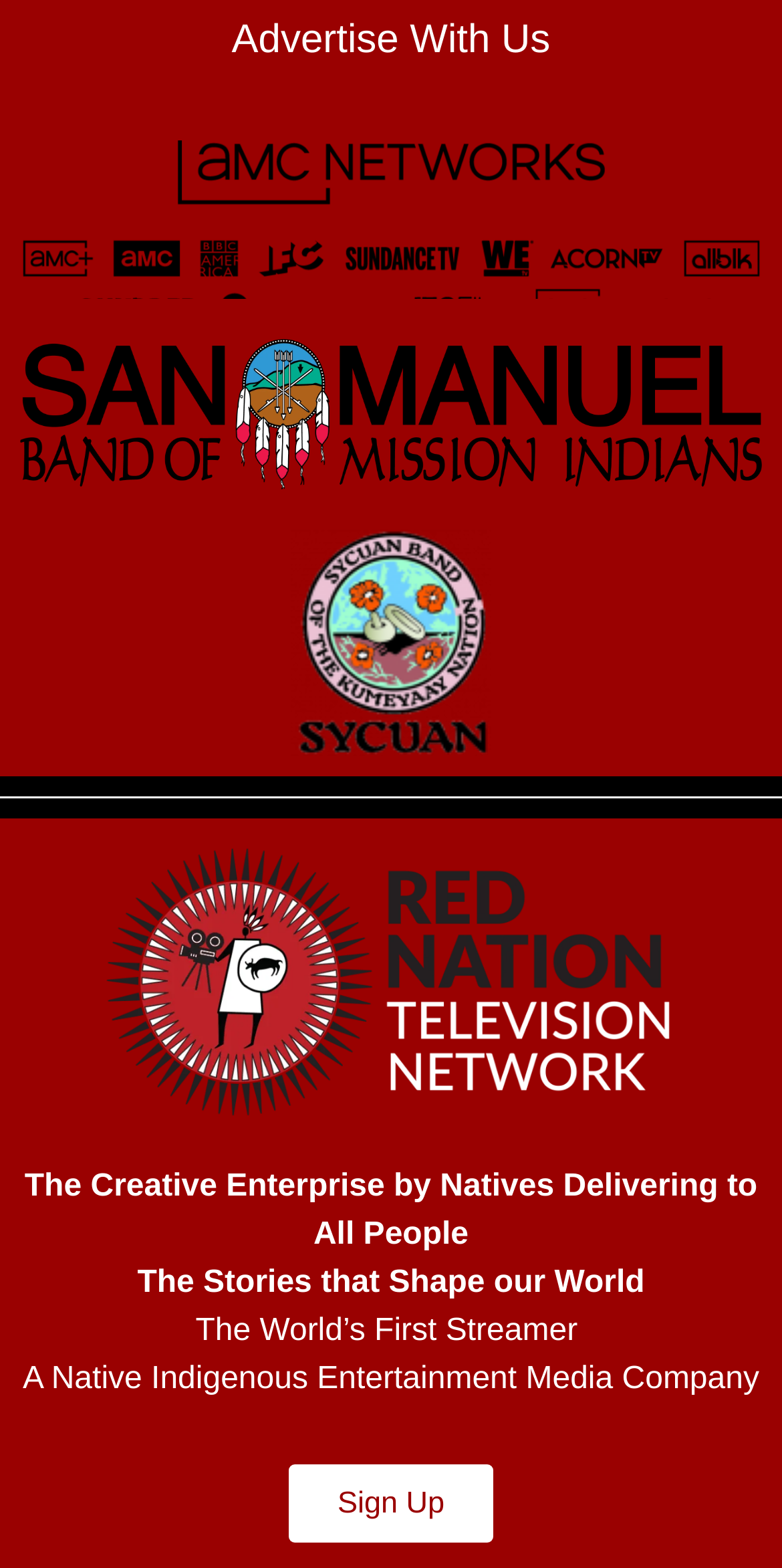What is the name of the media company?
Give a one-word or short-phrase answer derived from the screenshot.

Red Nation TV